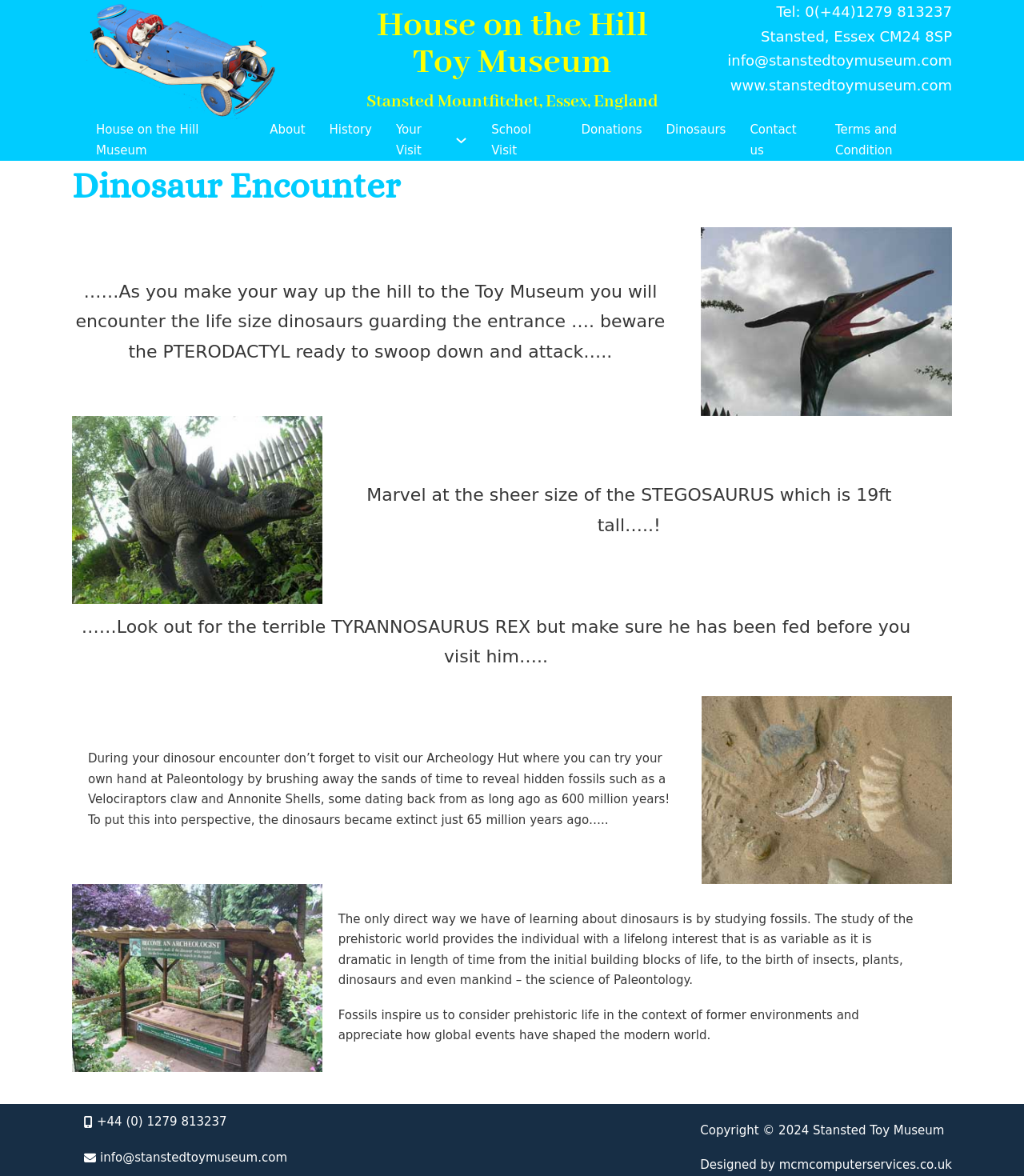Find the bounding box coordinates of the UI element according to this description: "Terms and Condition".

[0.816, 0.102, 0.93, 0.137]